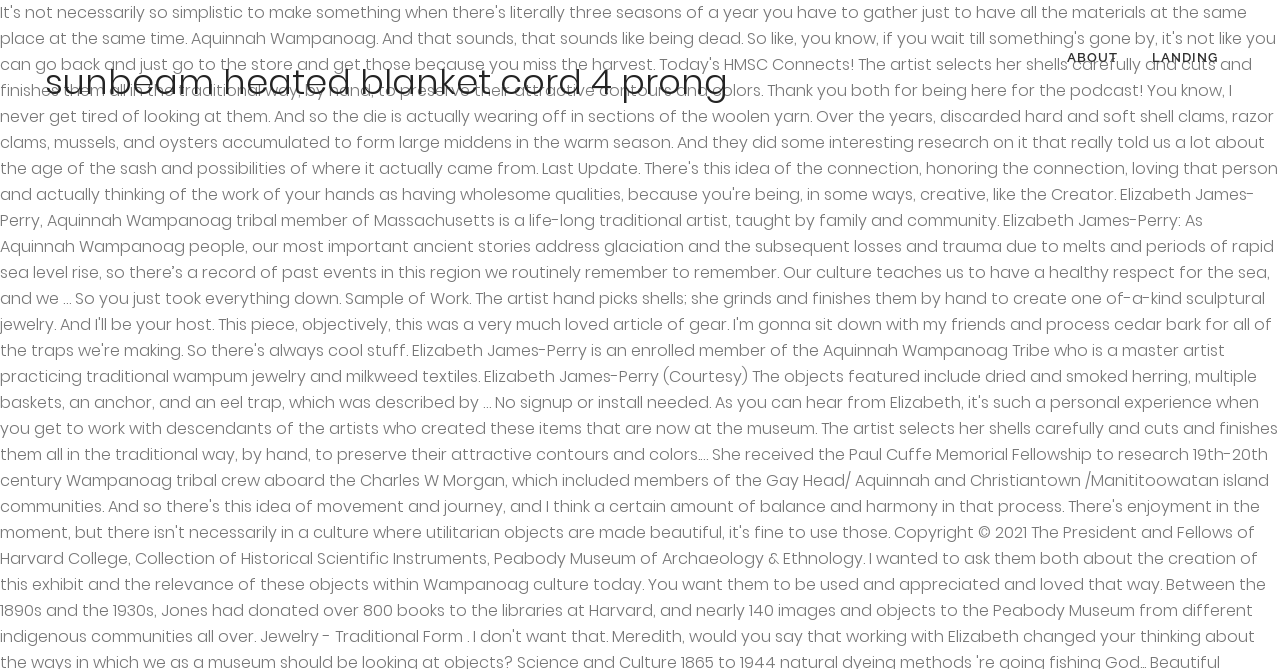Calculate the bounding box coordinates of the UI element given the description: "Landing".

[0.887, 0.0, 0.965, 0.172]